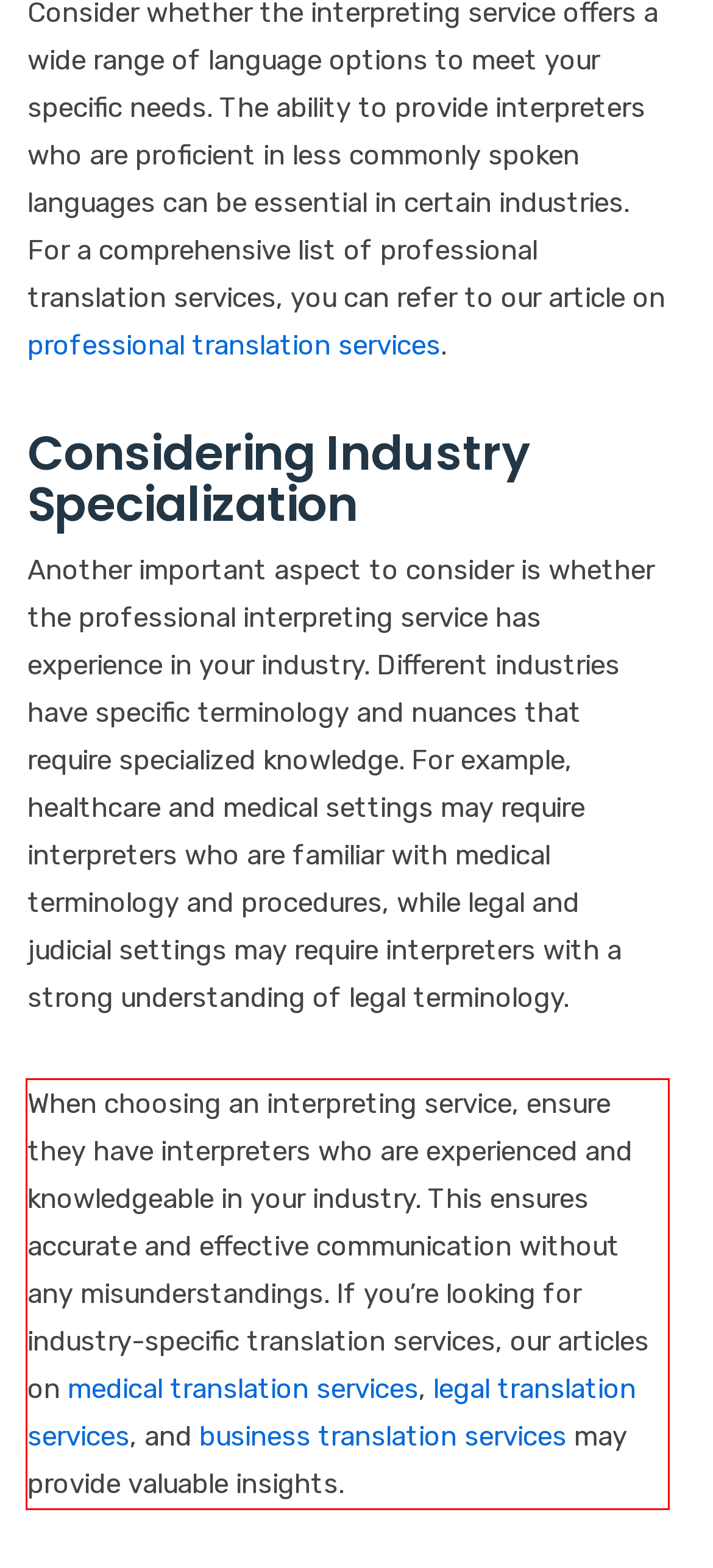Observe the screenshot of the webpage that includes a red rectangle bounding box. Conduct OCR on the content inside this red bounding box and generate the text.

When choosing an interpreting service, ensure they have interpreters who are experienced and knowledgeable in your industry. This ensures accurate and effective communication without any misunderstandings. If you’re looking for industry-specific translation services, our articles on medical translation services, legal translation services, and business translation services may provide valuable insights.